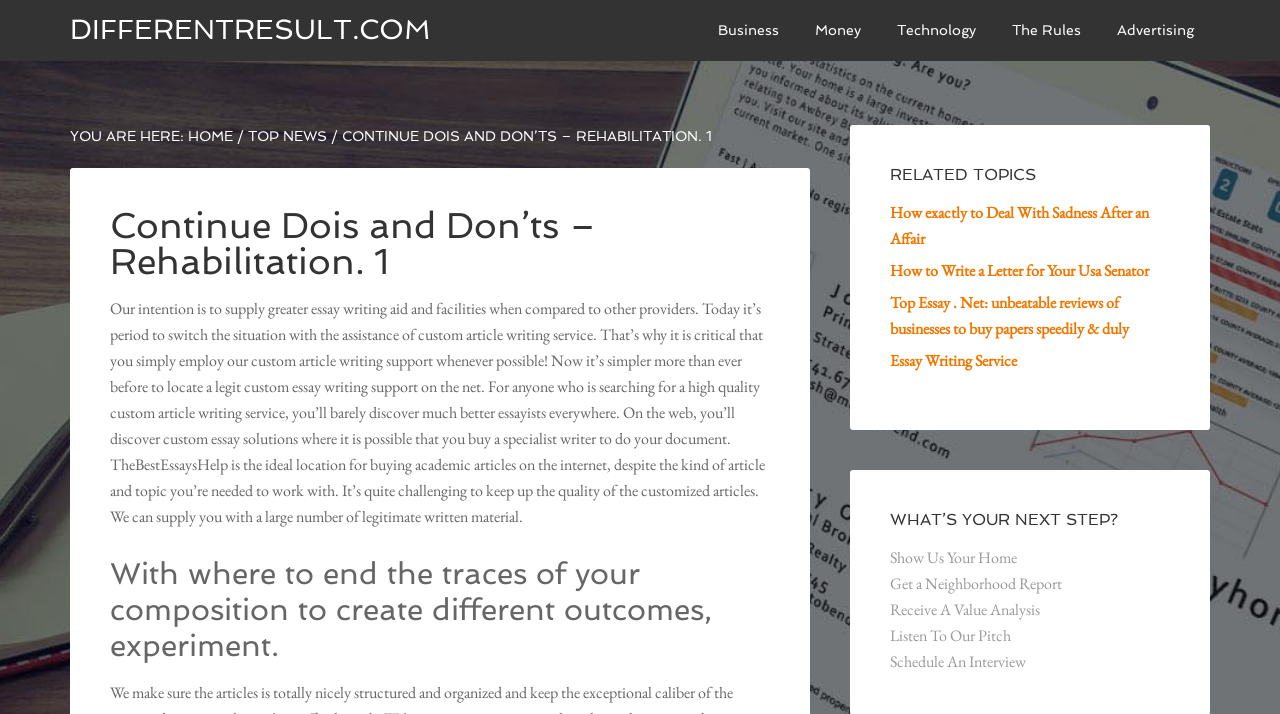Please identify the bounding box coordinates of the element's region that should be clicked to execute the following instruction: "Visit the Home page". The bounding box coordinates must be four float numbers between 0 and 1, i.e., [left, top, right, bottom].

None